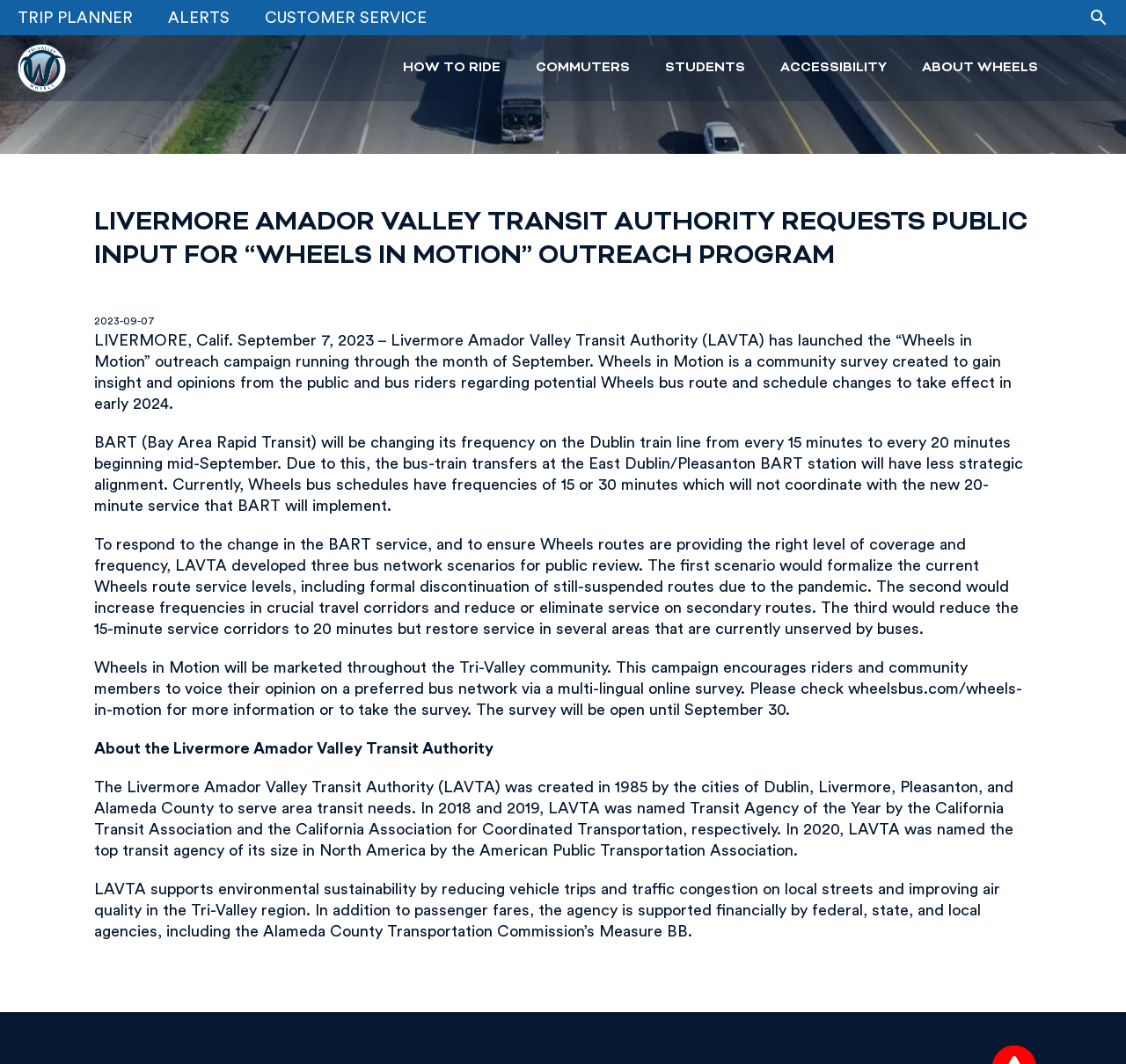Please find the bounding box coordinates in the format (top-left x, top-left y, bottom-right x, bottom-right y) for the given element description. Ensure the coordinates are floating point numbers between 0 and 1. Description: Alerts

[0.134, 0.0, 0.22, 0.033]